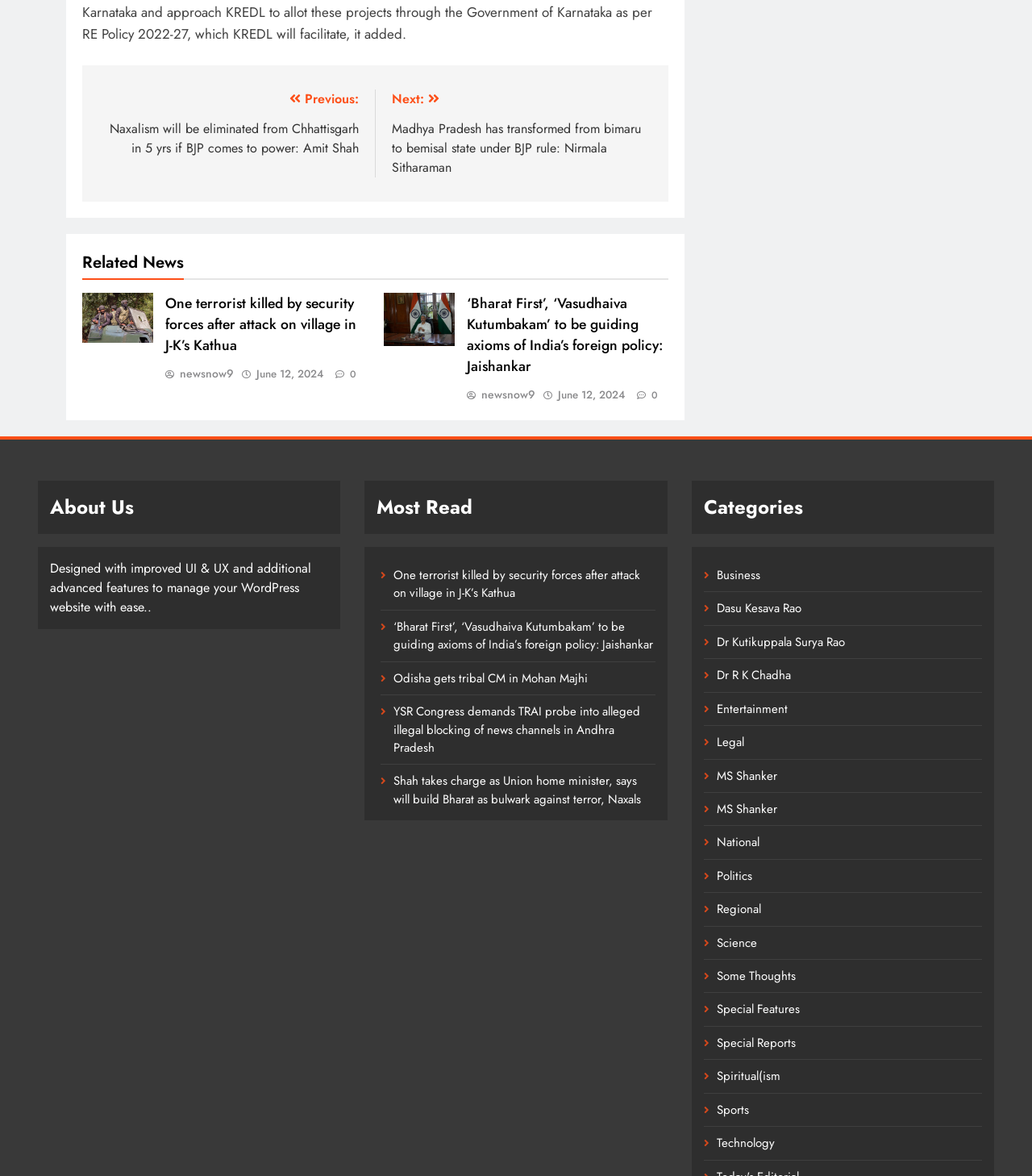Identify the coordinates of the bounding box for the element that must be clicked to accomplish the instruction: "Read the 'Learn How and When to Harvest Golden Teacher Mushrooms' article".

None